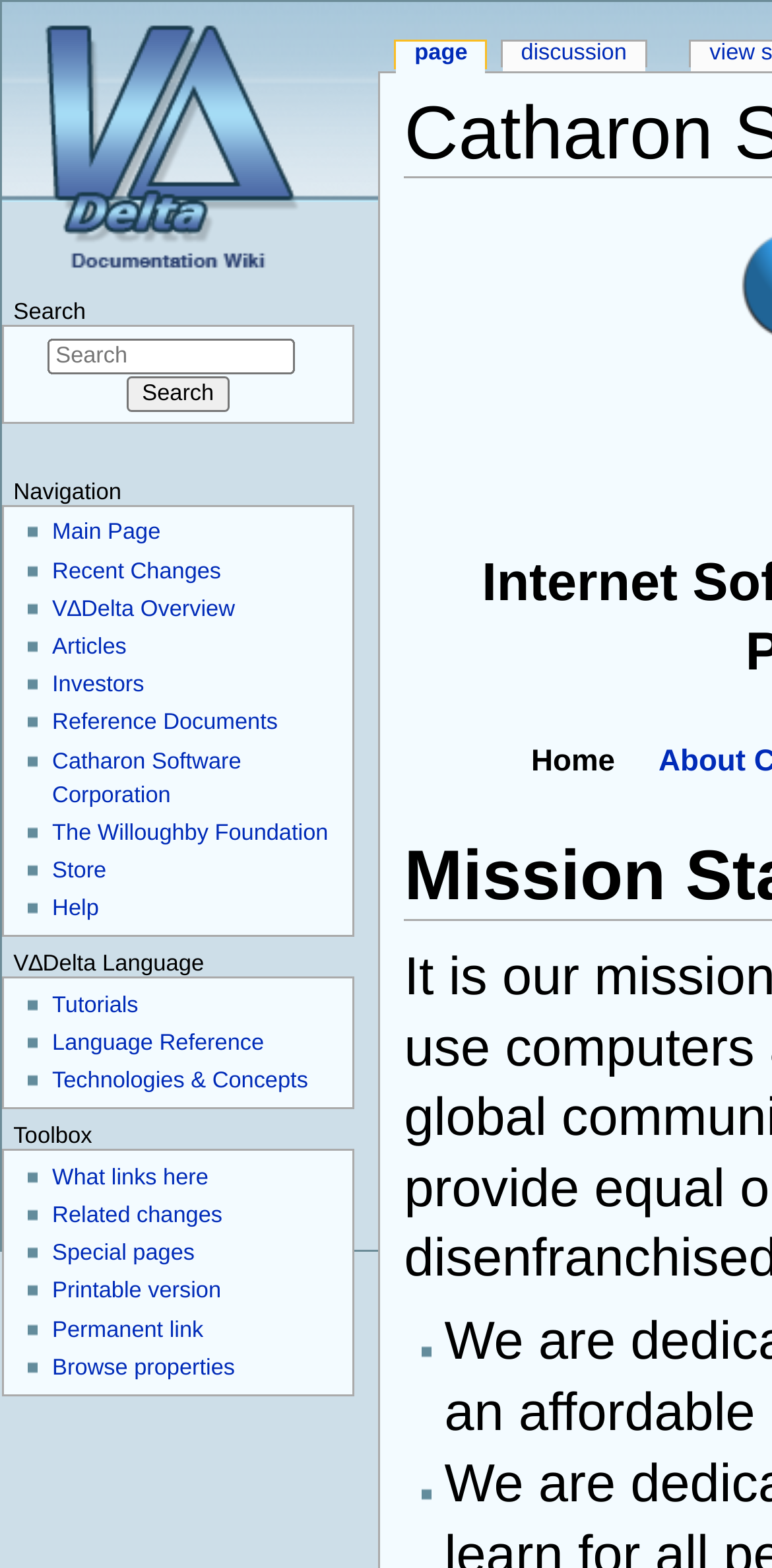What is the third option under V∆Delta Language?
Based on the image, answer the question with as much detail as possible.

I looked at the V∆Delta Language section of the webpage and found the third option listed as 'Technologies & Concepts'.